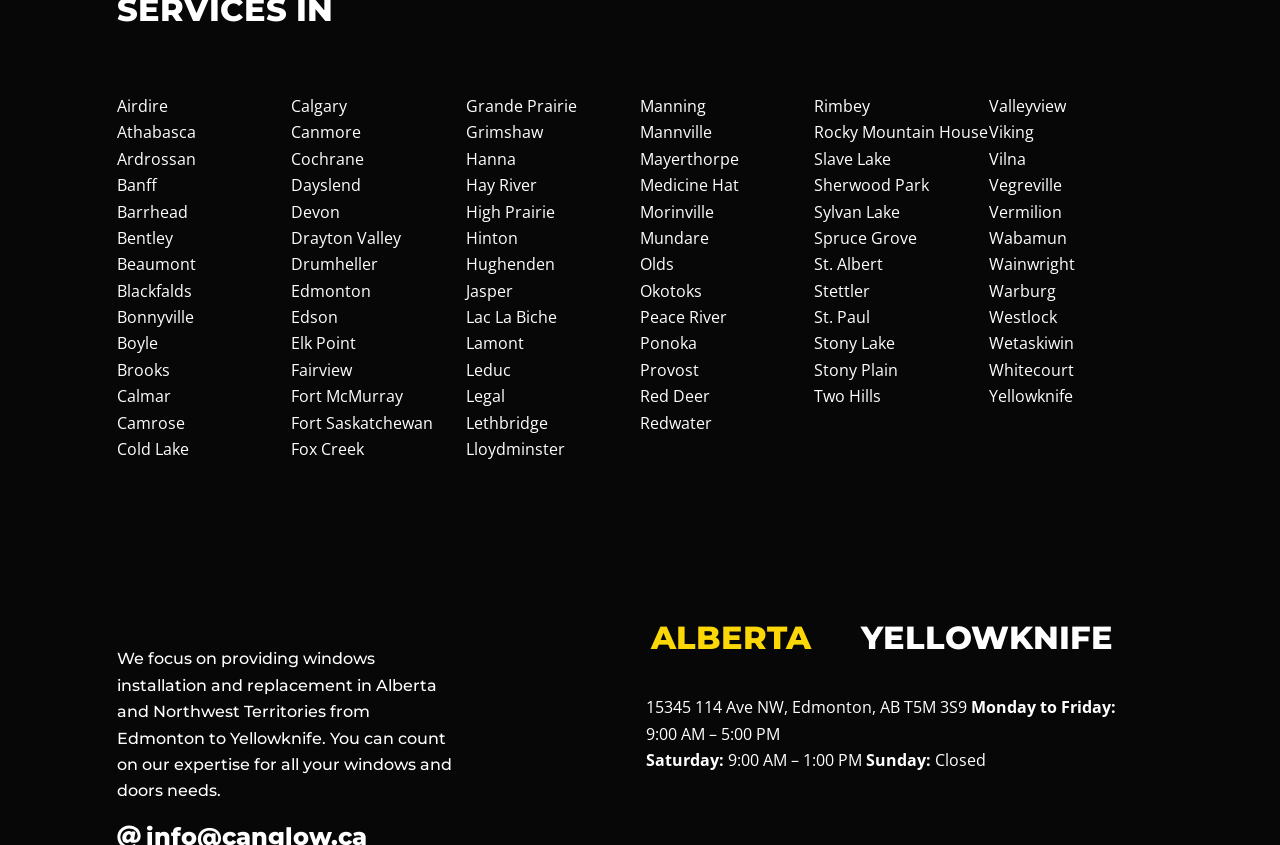Find the bounding box of the web element that fits this description: "Leduc".

[0.364, 0.422, 0.5, 0.454]